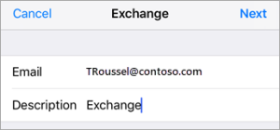What is the purpose of the 'Cancel' button?
Based on the image, answer the question with as much detail as possible.

The 'Cancel' button is located at the top left of the form, allowing users to exit this setup without saving changes.